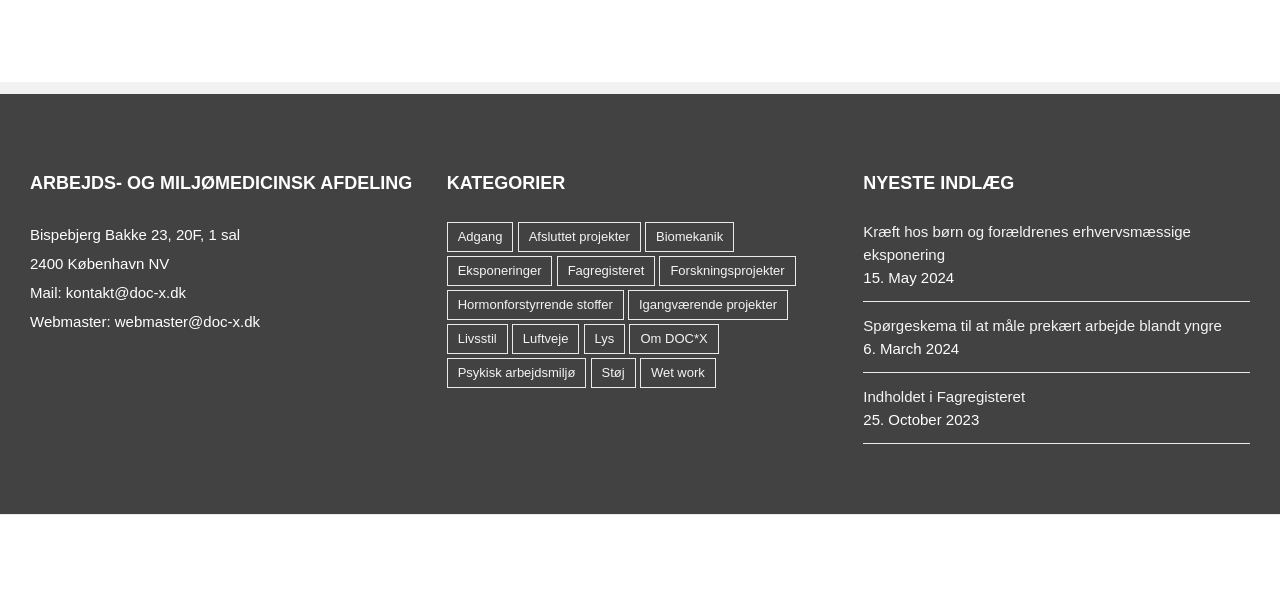How many links are provided under the 'NYESTE INDLÆG' section?
Provide a well-explained and detailed answer to the question.

The 'NYESTE INDLÆG' section provides three links to recent posts. These links are titled 'Kræft hos børn og forældrenes erhvervsmæssige eksponering', 'Spørgeskema til at måle prekært arbejde blandt yngre', and 'Indholdet i Fagregisteret'.